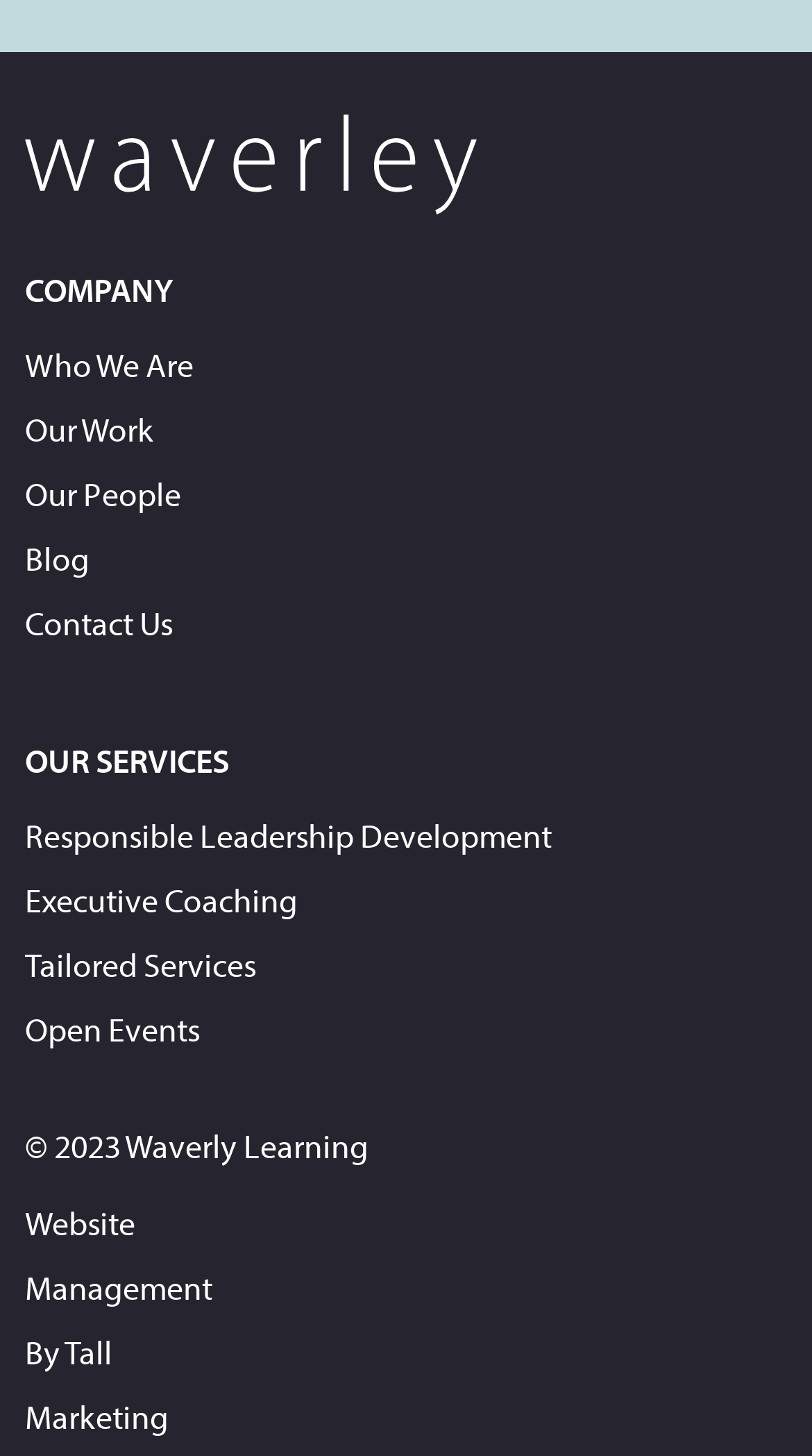Please identify the bounding box coordinates for the region that you need to click to follow this instruction: "explore Open Events".

[0.031, 0.693, 0.246, 0.722]